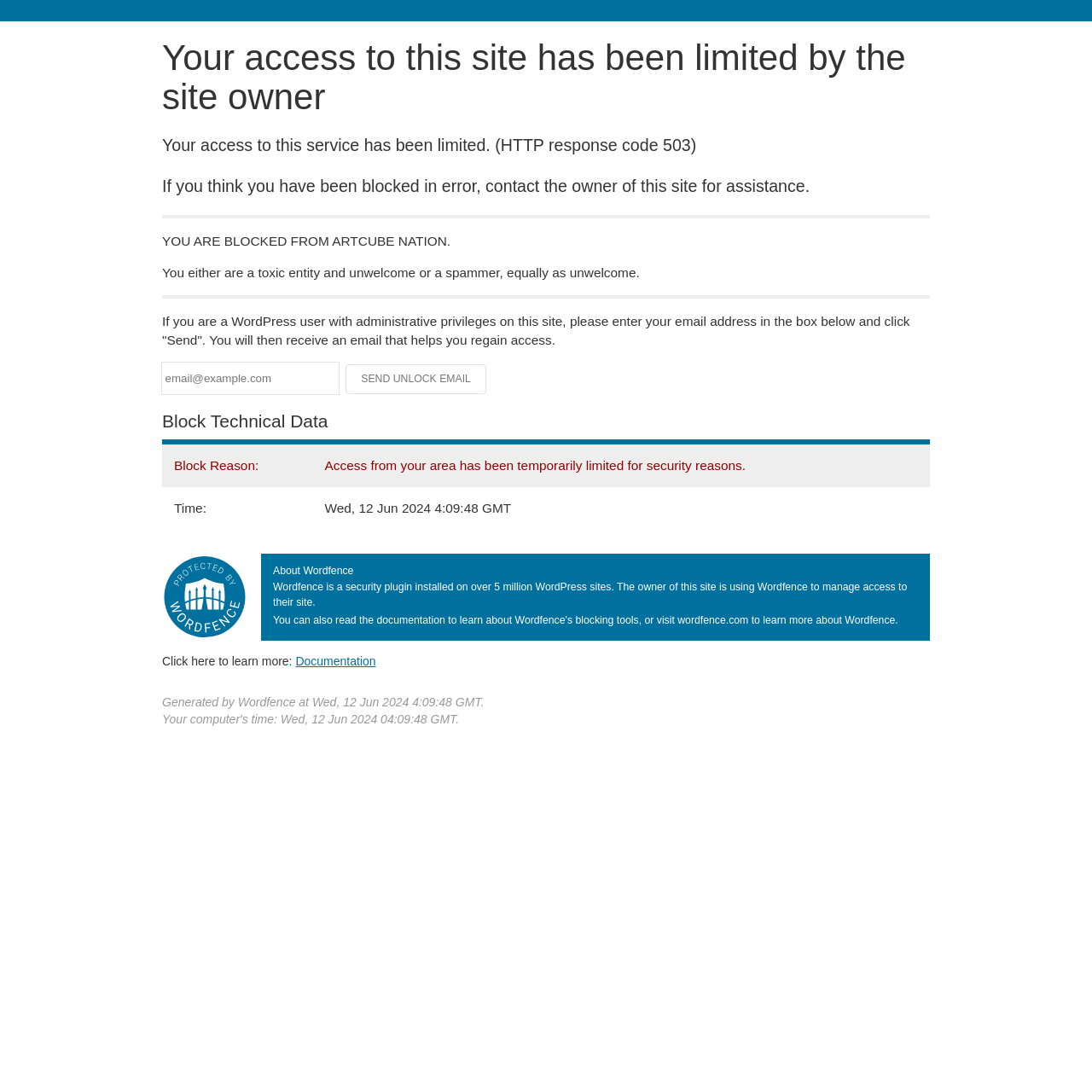Write a detailed summary of the webpage, including text, images, and layout.

This webpage appears to be a blocked access page, indicating that the user's access to the site has been limited by the site owner. At the top of the page, there is a heading that states "Your access to this site has been limited by the site owner". Below this heading, there are three paragraphs of text explaining the reason for the blockage, including a message stating that the user may be a toxic entity or spammer, and providing instructions on how to regain access if the blockage is in error.

A horizontal separator line divides the top section from the rest of the page. Below the separator, there is a prominent message stating "YOU ARE BLOCKED FROM ARTCUBE NATION" in a larger font size. This is followed by another paragraph of text explaining the reason for the blockage.

Further down the page, there is a section that allows a WordPress user with administrative privileges to enter their email address to regain access. This section includes a text box to input the email address, a "Send Unlock Email" button, and a brief instruction.

Below this section, there is a heading titled "Block Technical Data" that leads to a table displaying technical information about the blockage, including the block reason and time. To the right of this table, there is an image.

The page also includes a section about Wordfence, a security plugin installed on over 5 million WordPress sites, which is being used to manage access to the site. This section includes a heading, a paragraph of text, and a link to learn more about Wordfence. Finally, there is a footer section that displays the date and time the page was generated.